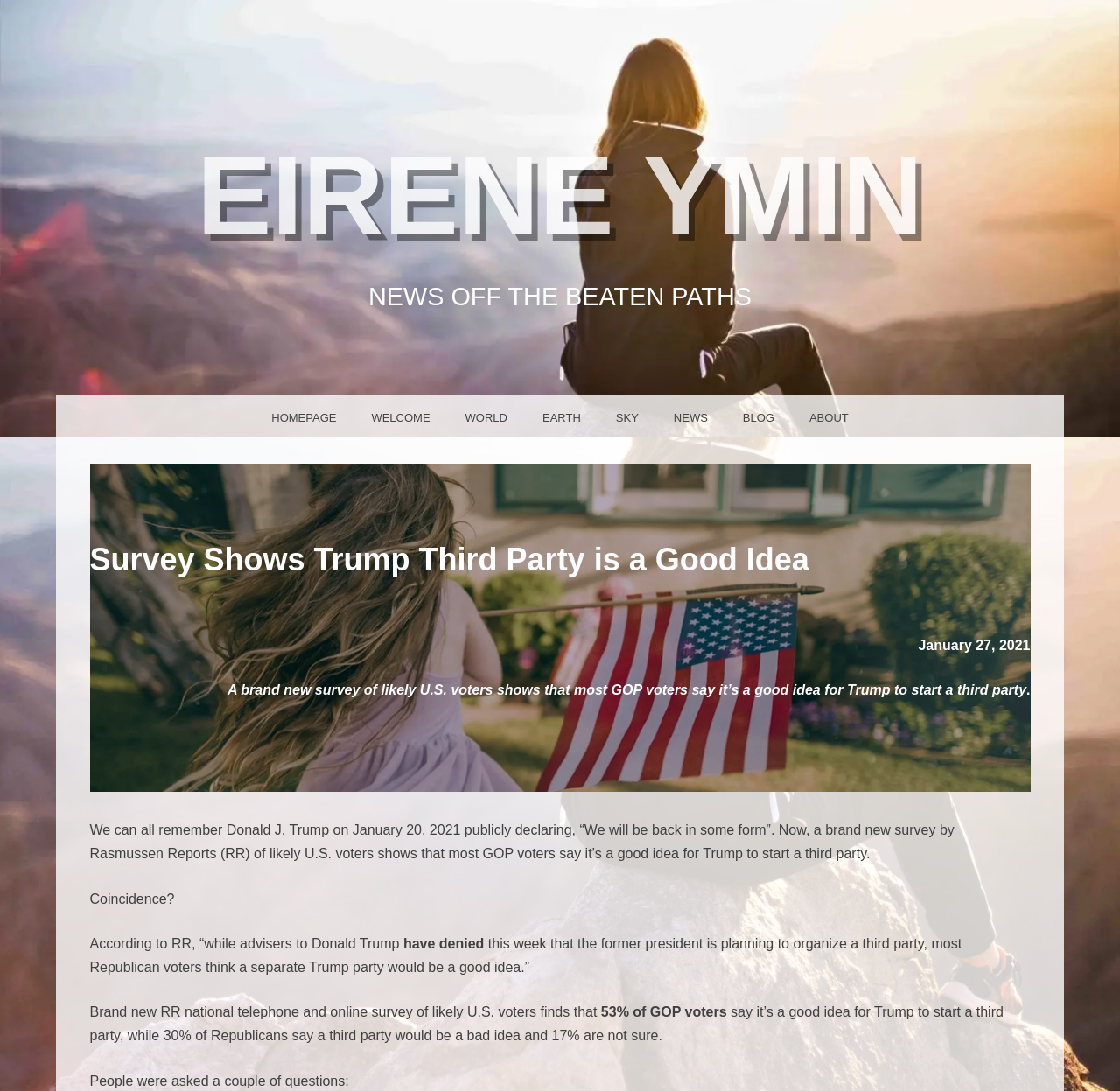Please identify the bounding box coordinates of the clickable element to fulfill the following instruction: "Click on the 'EIRENE YMIN' link". The coordinates should be four float numbers between 0 and 1, i.e., [left, top, right, bottom].

[0.176, 0.122, 0.824, 0.237]